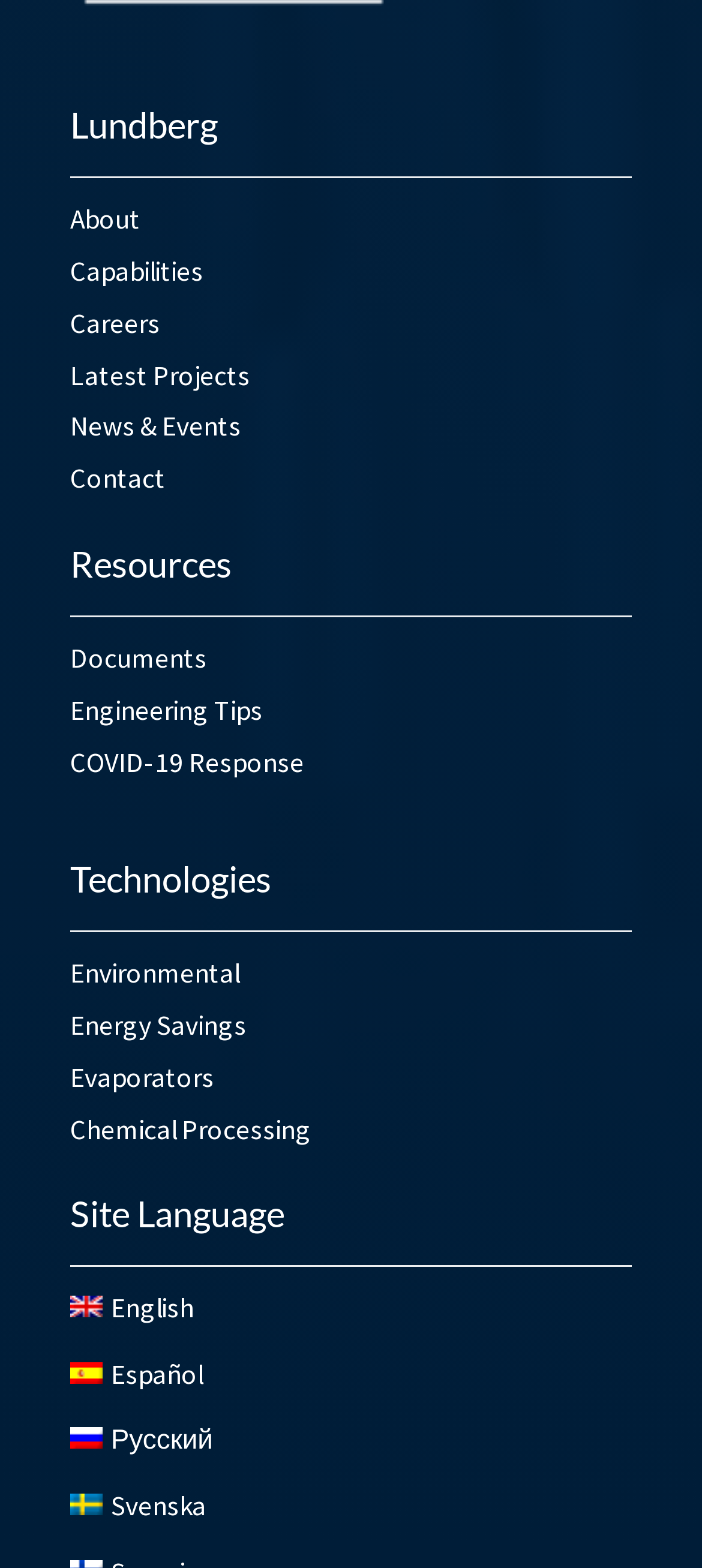How many links are there under 'Lundberg'?
We need a detailed and exhaustive answer to the question. Please elaborate.

I counted the number of links under the 'Lundberg' heading, which are 'About', 'Capabilities', 'Careers', 'Latest Projects', 'News & Events', and 'Contact'.